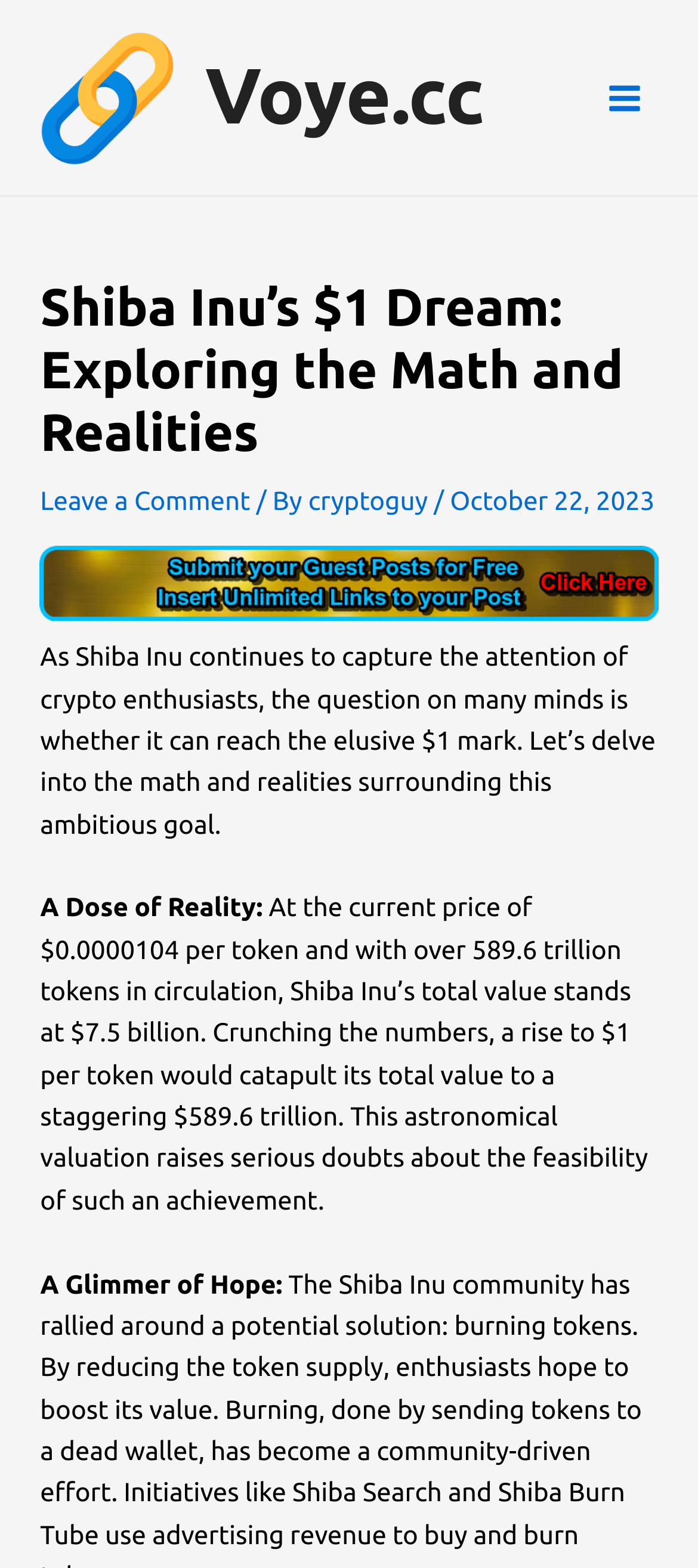Use a single word or phrase to respond to the question:
Who is the author of the article?

cryptoguy